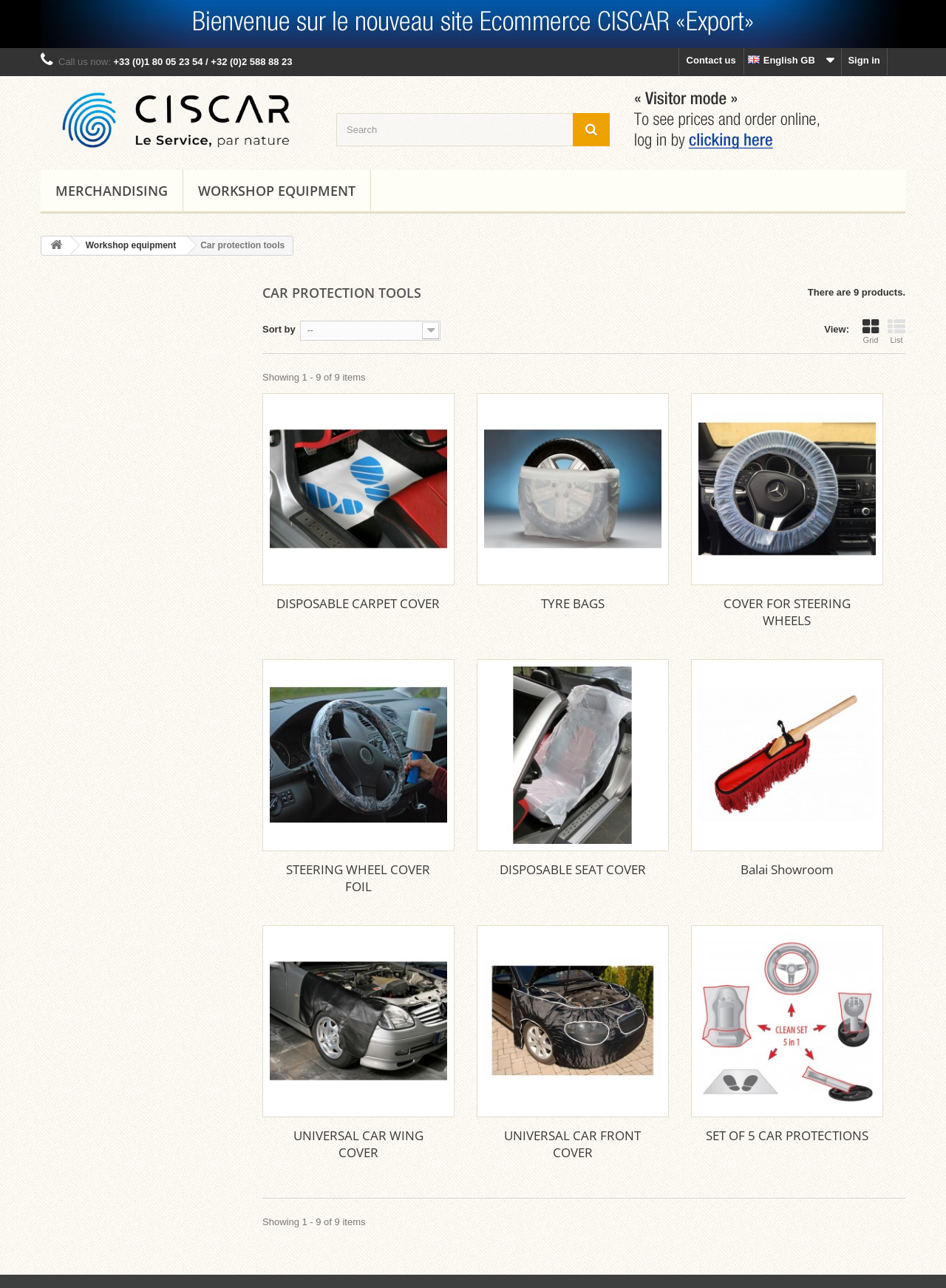How can the products be sorted on the webpage?
Please provide a comprehensive answer based on the contents of the image.

I found the answer by looking at the 'Sort by' dropdown menu, which allows users to select an option to sort the products on the webpage.